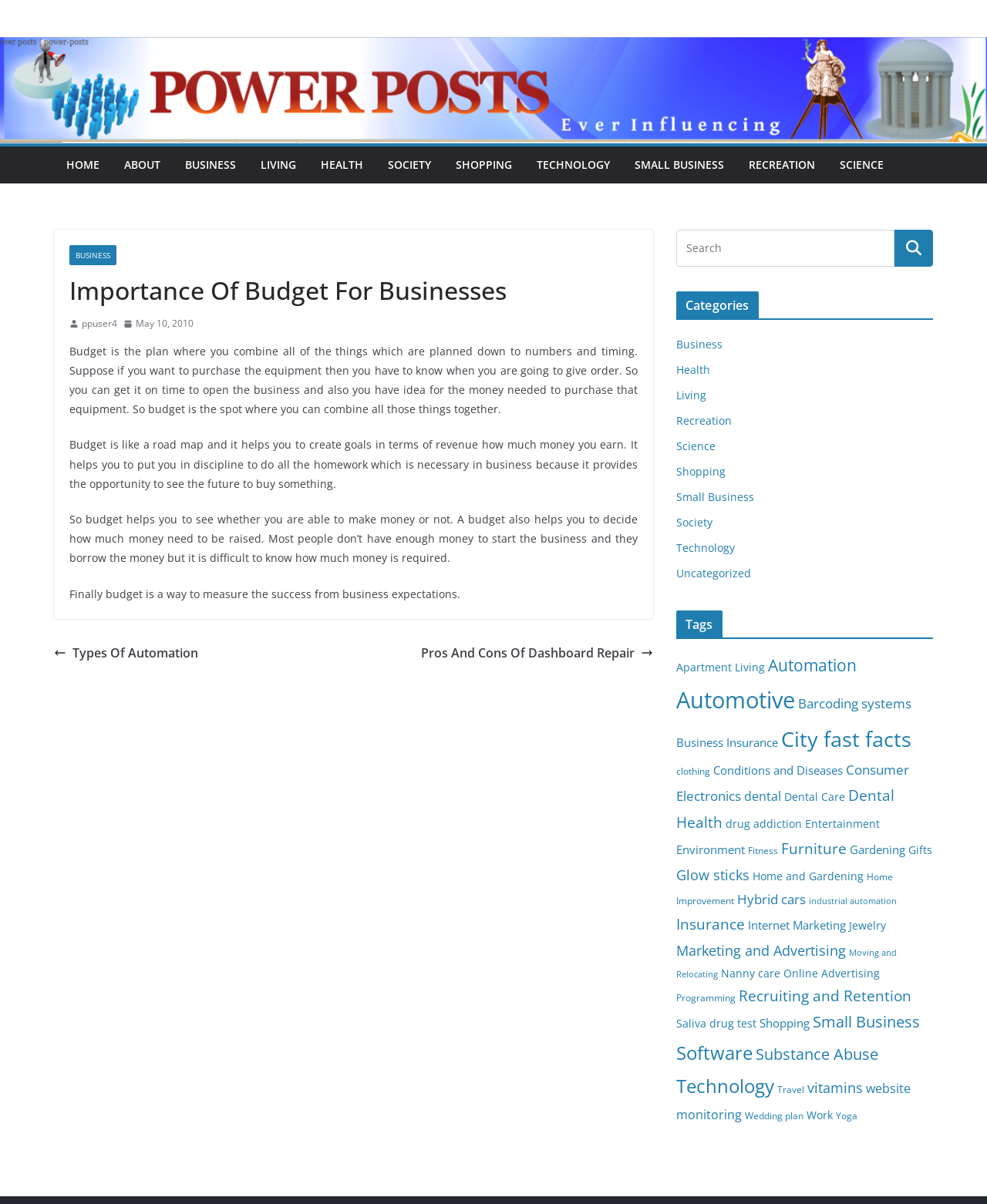Please answer the following question using a single word or phrase: 
How many links are present in the 'Tags' section?

32